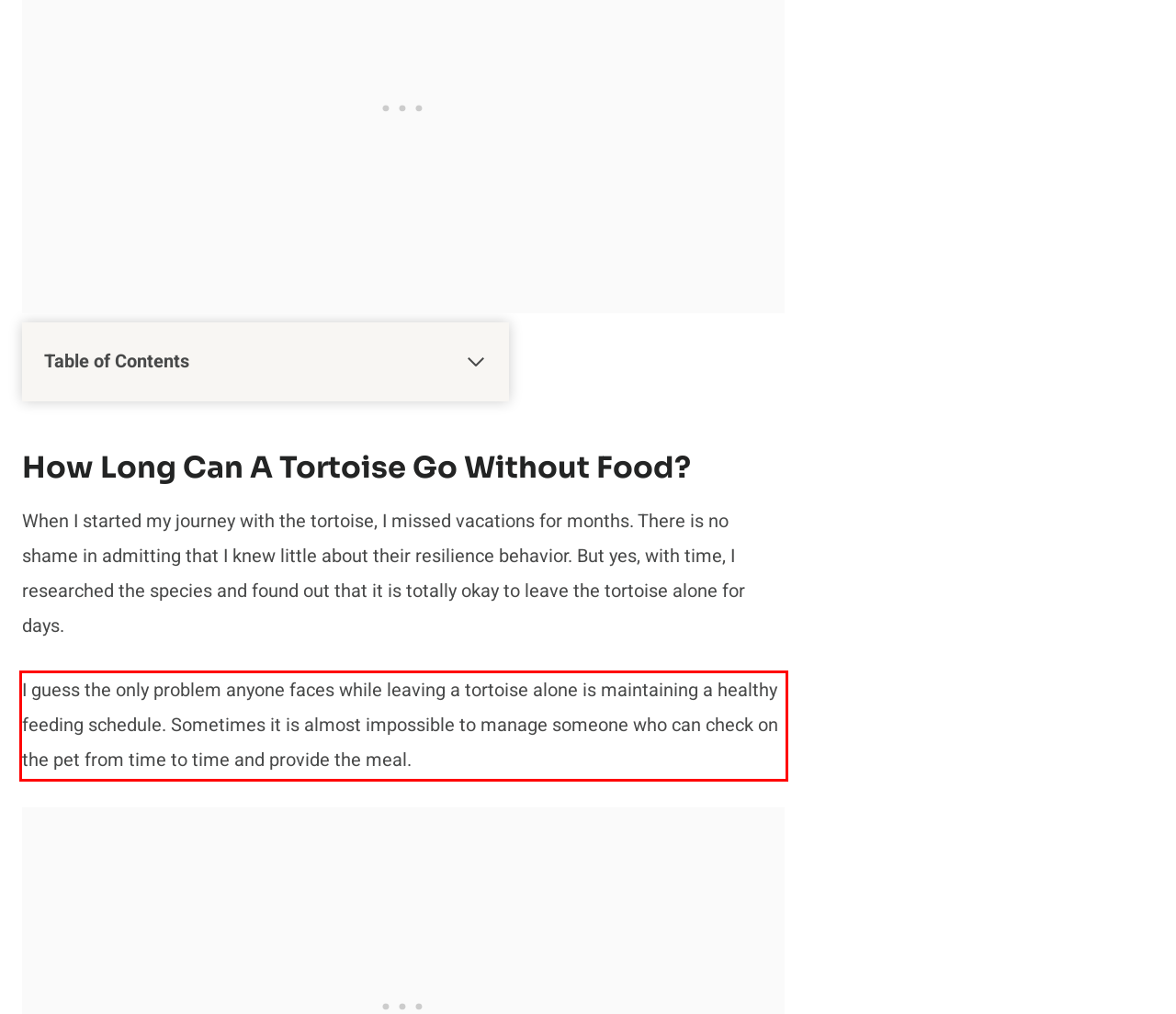You have a screenshot of a webpage with a red bounding box. Identify and extract the text content located inside the red bounding box.

I guess the only problem anyone faces while leaving a tortoise alone is maintaining a healthy feeding schedule. Sometimes it is almost impossible to manage someone who can check on the pet from time to time and provide the meal.